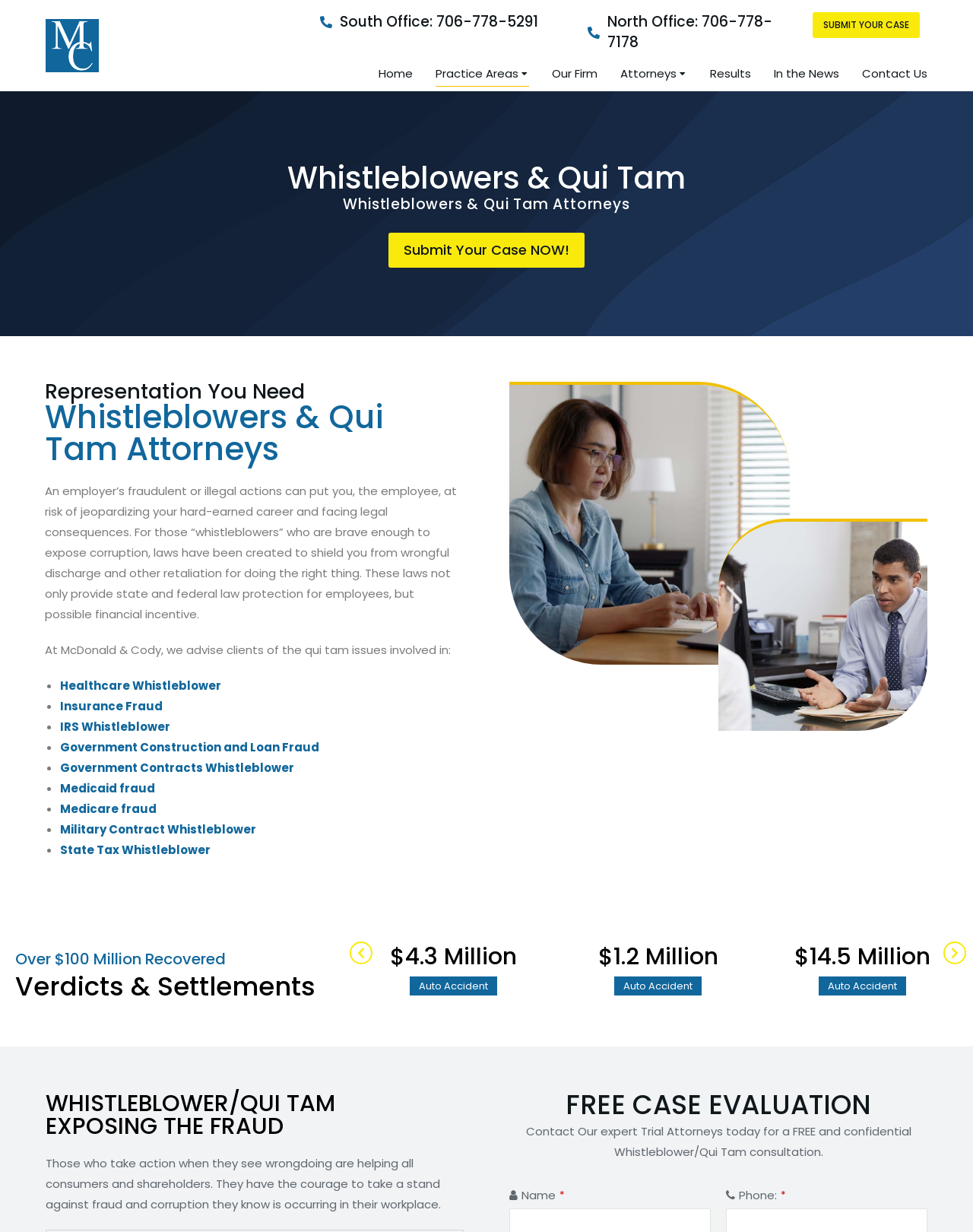Please examine the image and provide a detailed answer to the question: What is the topic of the webpage?

I found the topic of the webpage by looking at the multiple heading elements and StaticText elements that mention 'Whistleblowers' and 'Qui Tam', and also the link element with the text 'Submit Your Case NOW!' which suggests that the webpage is related to whistleblowers and qui tam.